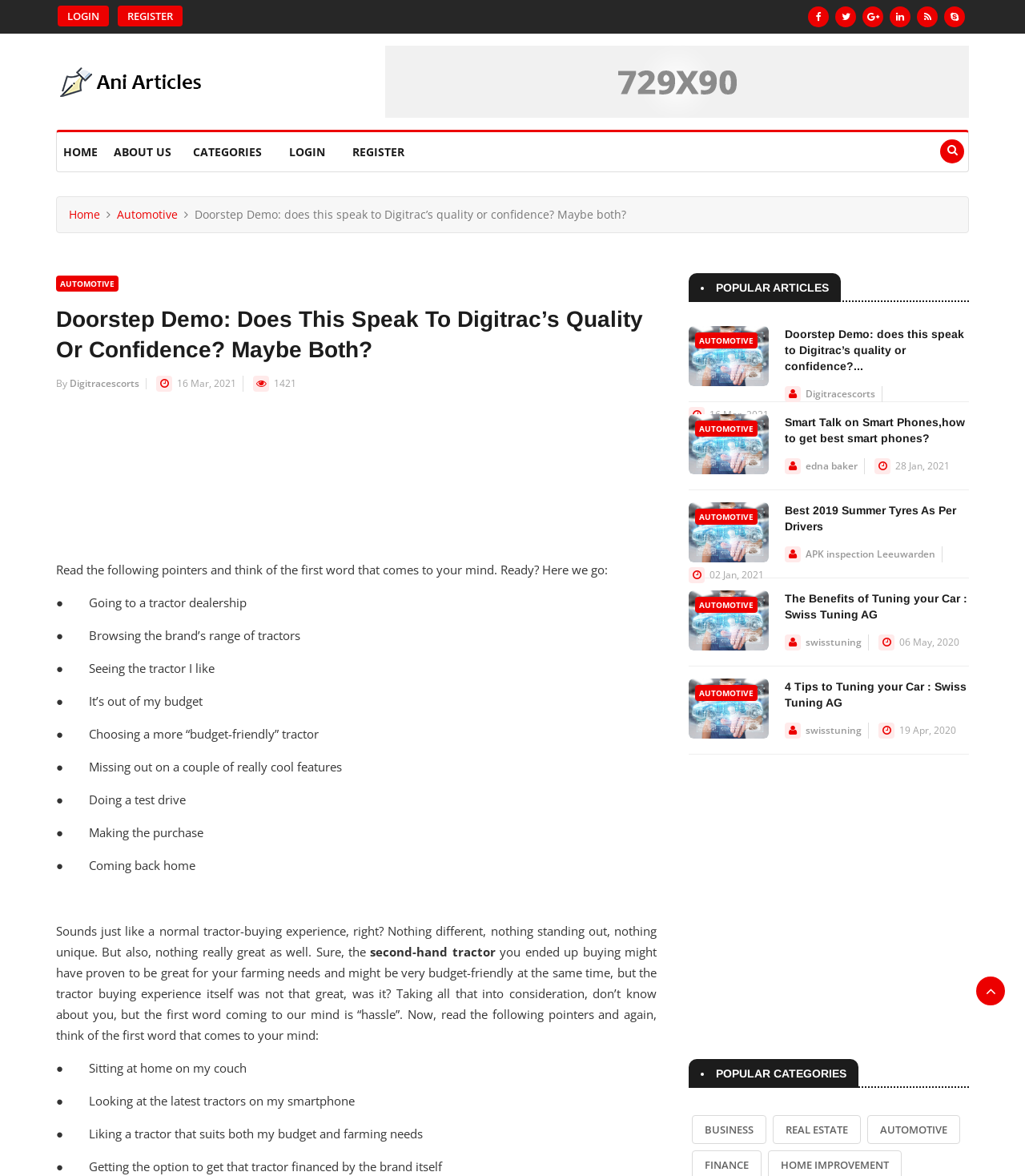Determine the bounding box for the described HTML element: "Automotive". Ensure the coordinates are four float numbers between 0 and 1 in the format [left, top, right, bottom].

[0.846, 0.948, 0.937, 0.973]